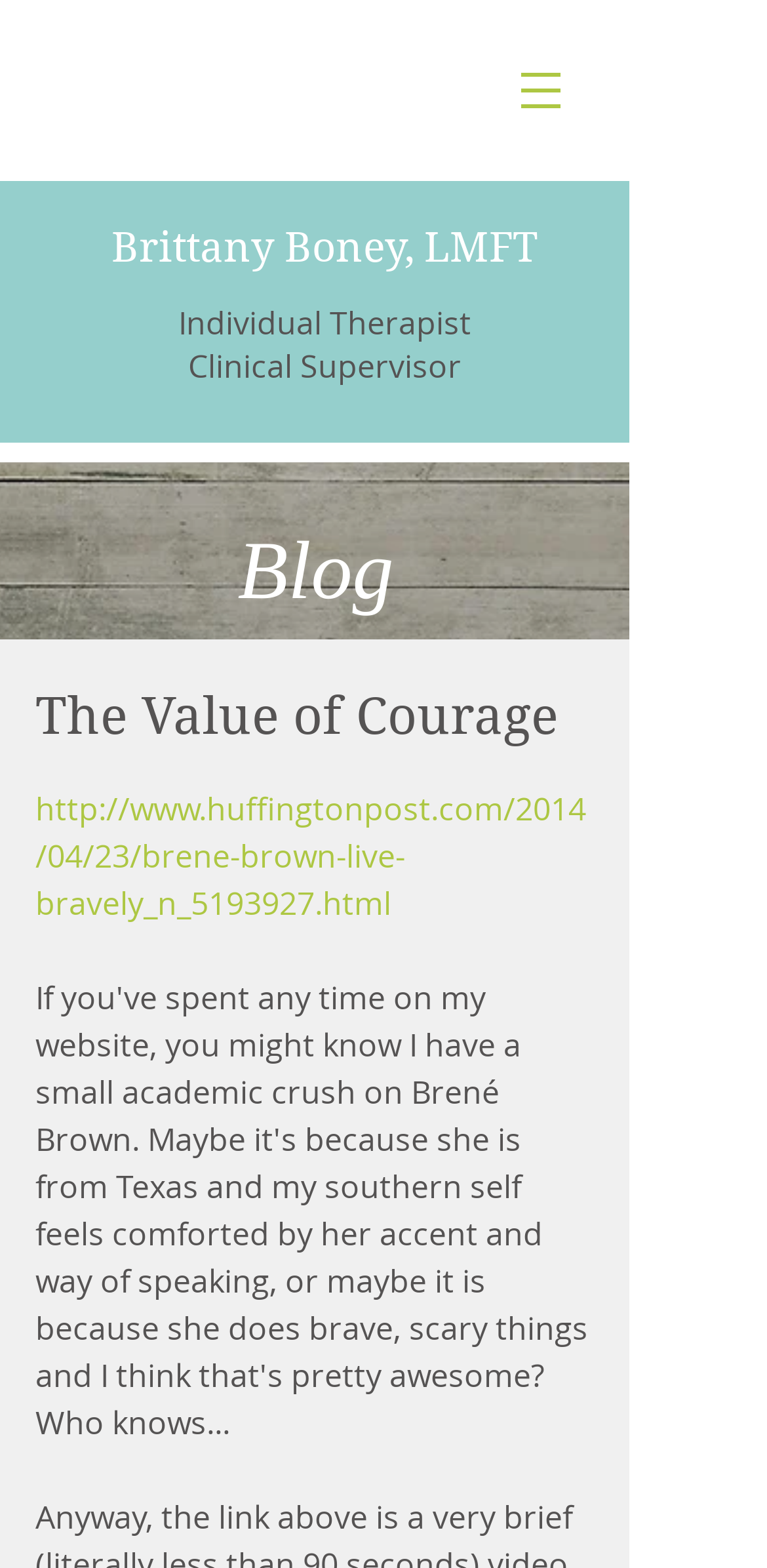Please answer the following question using a single word or phrase: 
What is the role of Brittany Boney besides being a therapist?

Clinical Supervisor